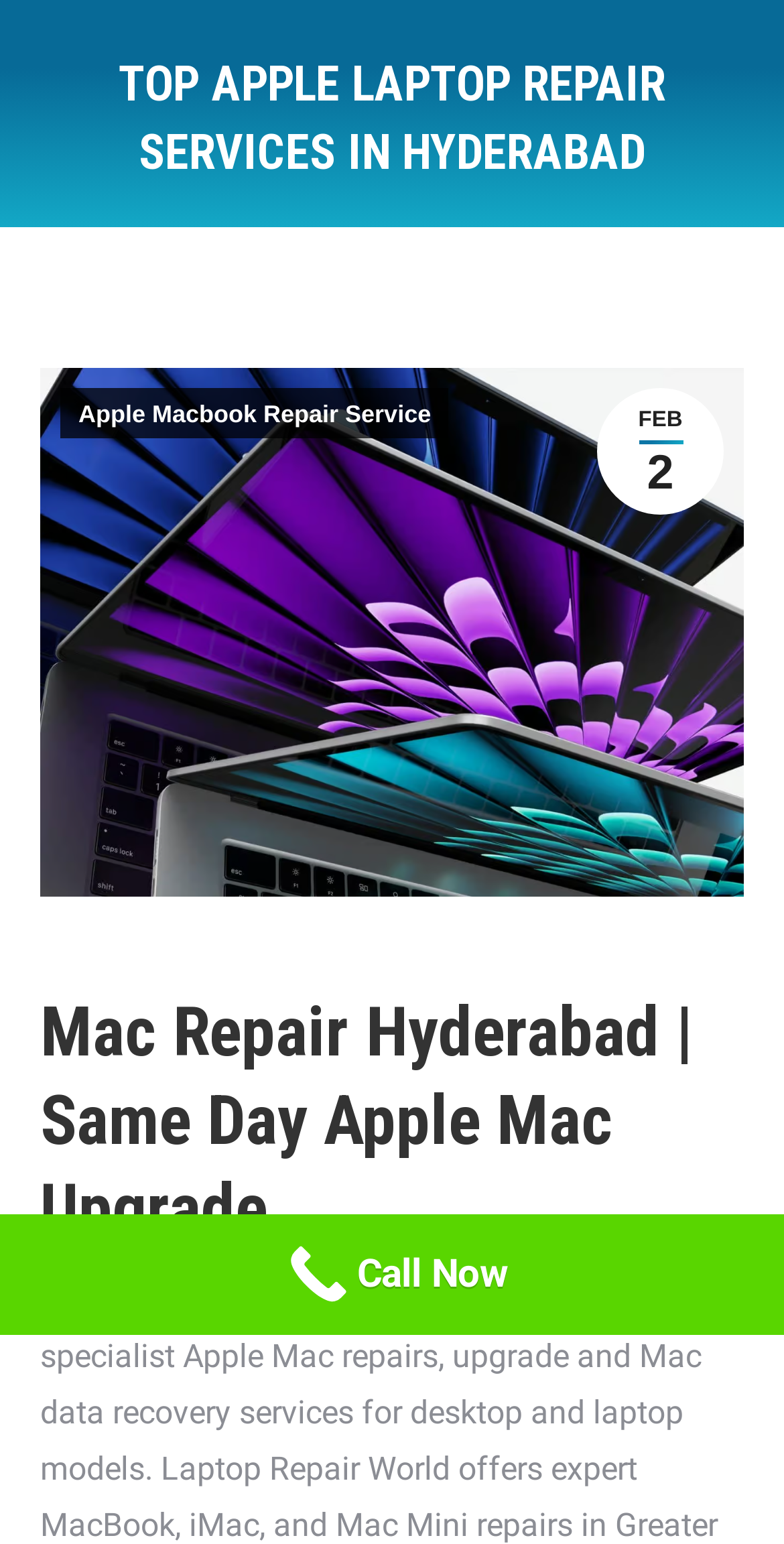Identify the bounding box coordinates for the UI element mentioned here: "desc". Provide the coordinates as four float values between 0 and 1, i.e., [left, top, right, bottom].

None